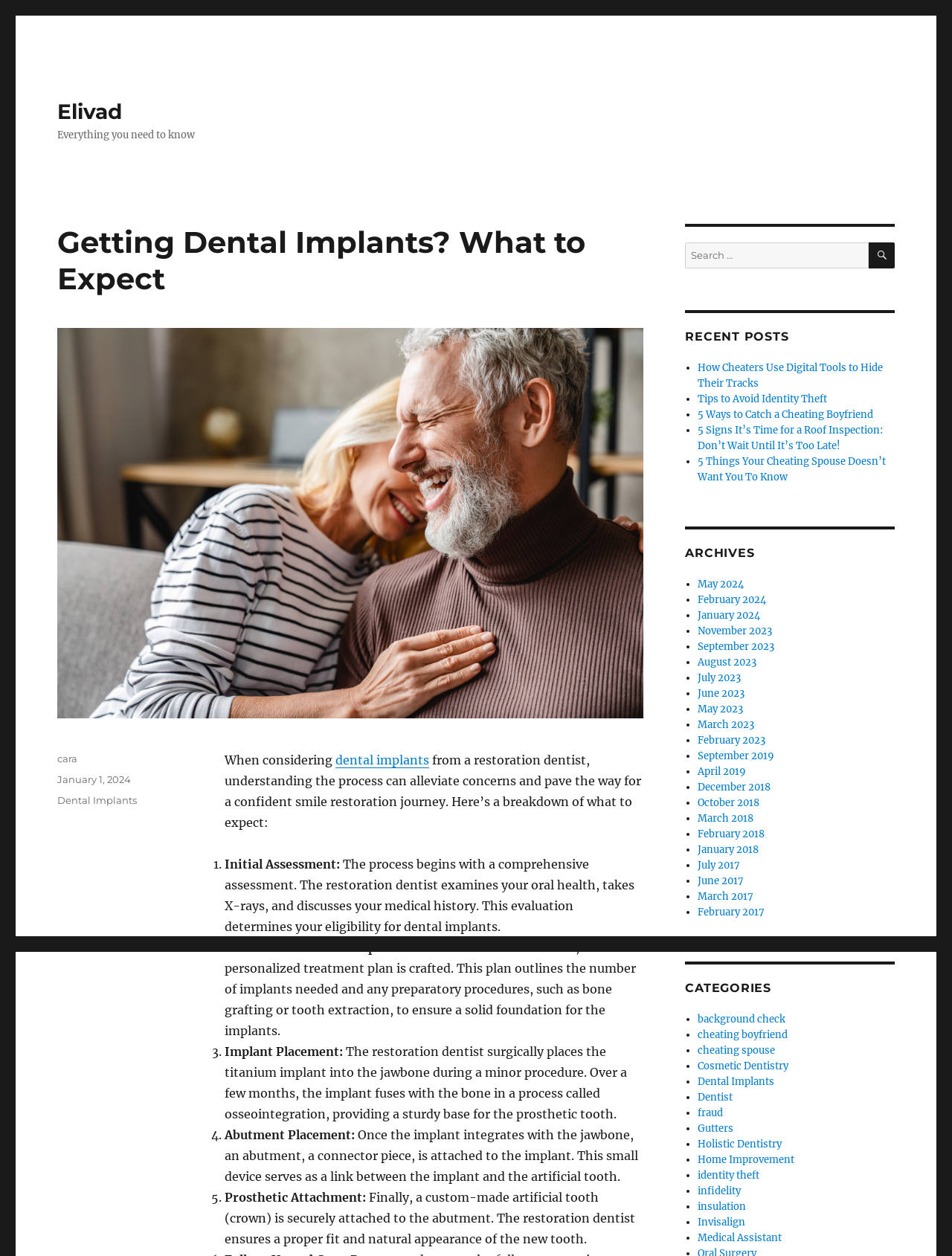Answer the question in one word or a short phrase:
What is the first step in the dental implants process?

Initial Assessment